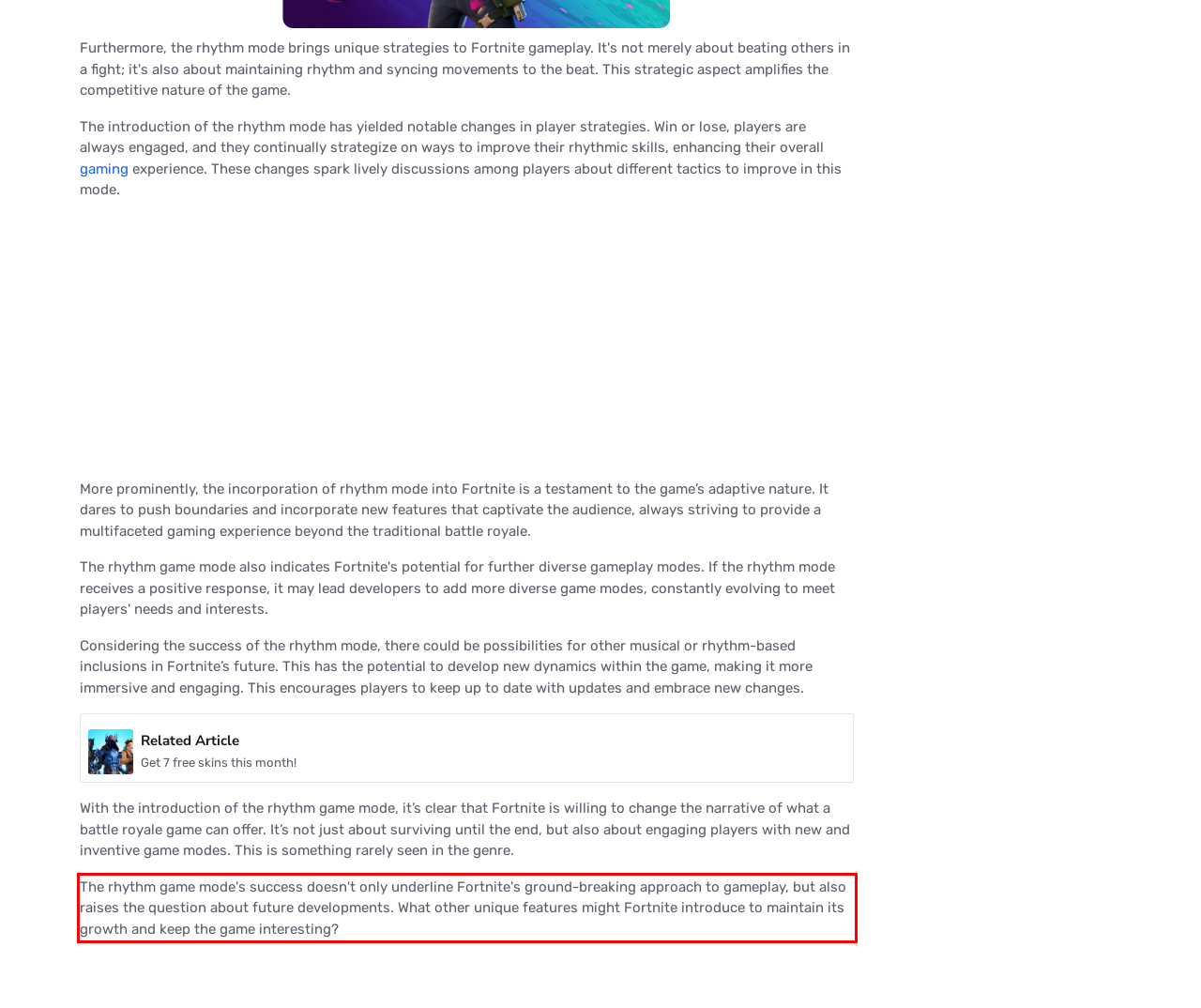Using OCR, extract the text content found within the red bounding box in the given webpage screenshot.

The rhythm game mode's success doesn't only underline Fortnite's ground-breaking approach to gameplay, but also raises the question about future developments. What other unique features might Fortnite introduce to maintain its growth and keep the game interesting?